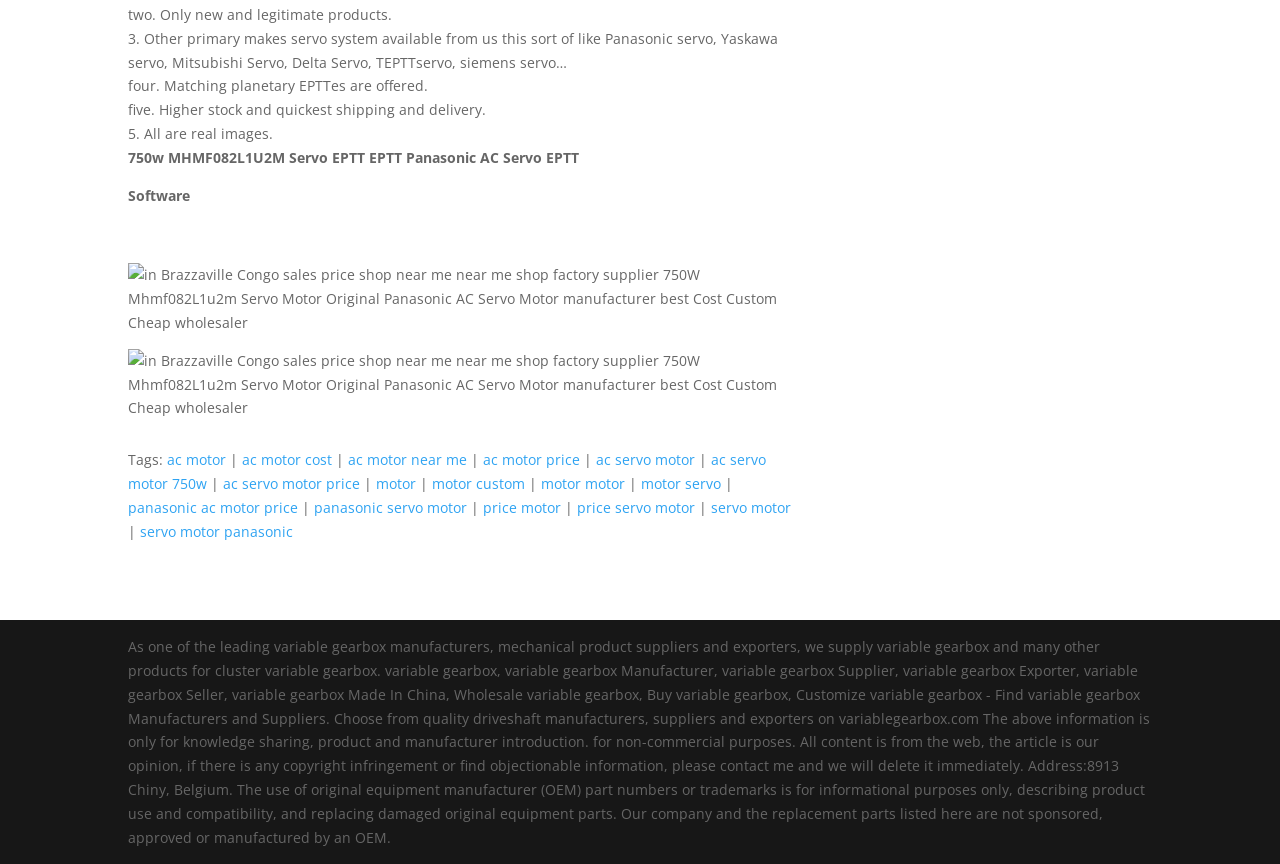From the element description ac servo motor price, predict the bounding box coordinates of the UI element. The coordinates must be specified in the format (top-left x, top-left y, bottom-right x, bottom-right y) and should be within the 0 to 1 range.

[0.174, 0.549, 0.281, 0.571]